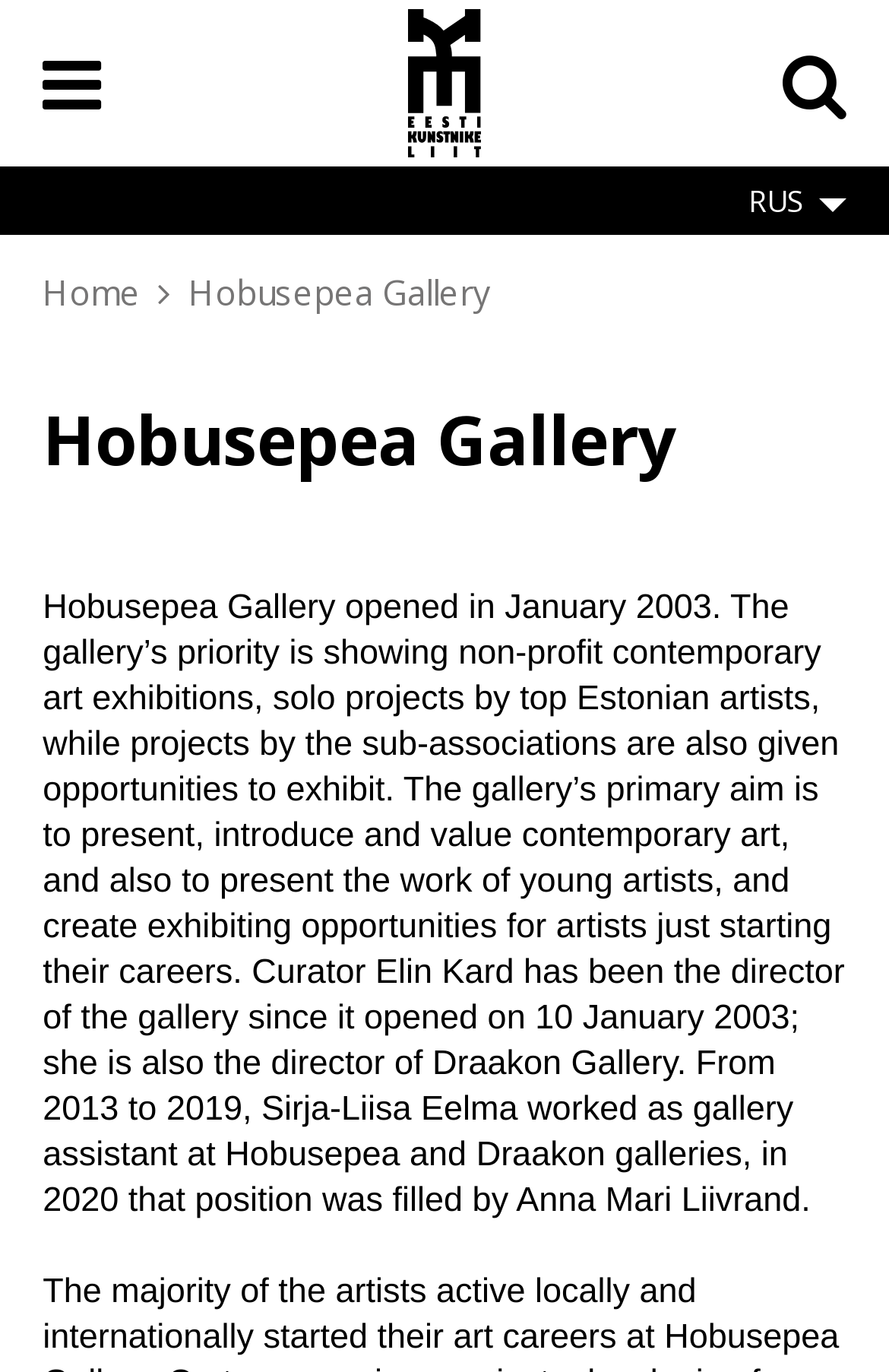What type of art exhibitions does the gallery prioritize?
Please answer the question as detailed as possible based on the image.

I found the answer by reading the static text element that describes the gallery's purpose, which states that the gallery's priority is showing non-profit contemporary art exhibitions.